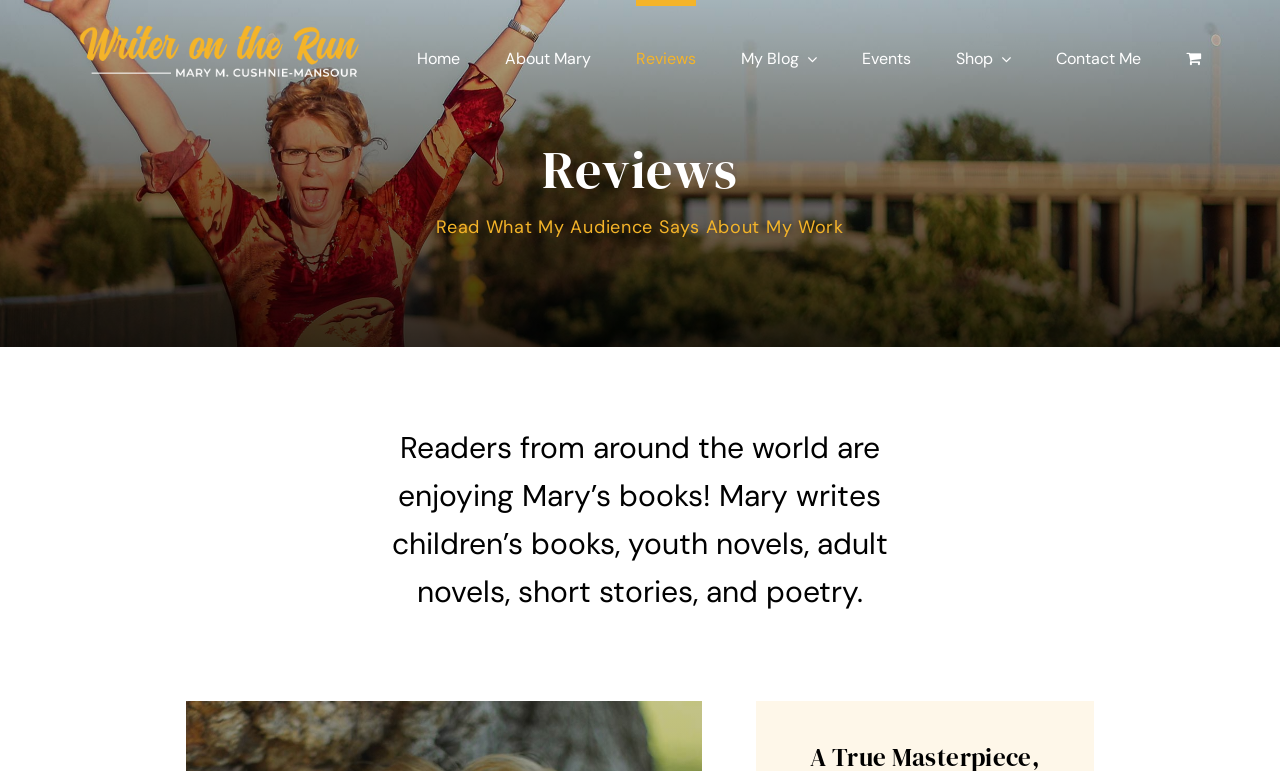Pinpoint the bounding box coordinates of the element to be clicked to execute the instruction: "view adult titles".

[0.656, 0.13, 0.744, 0.16]